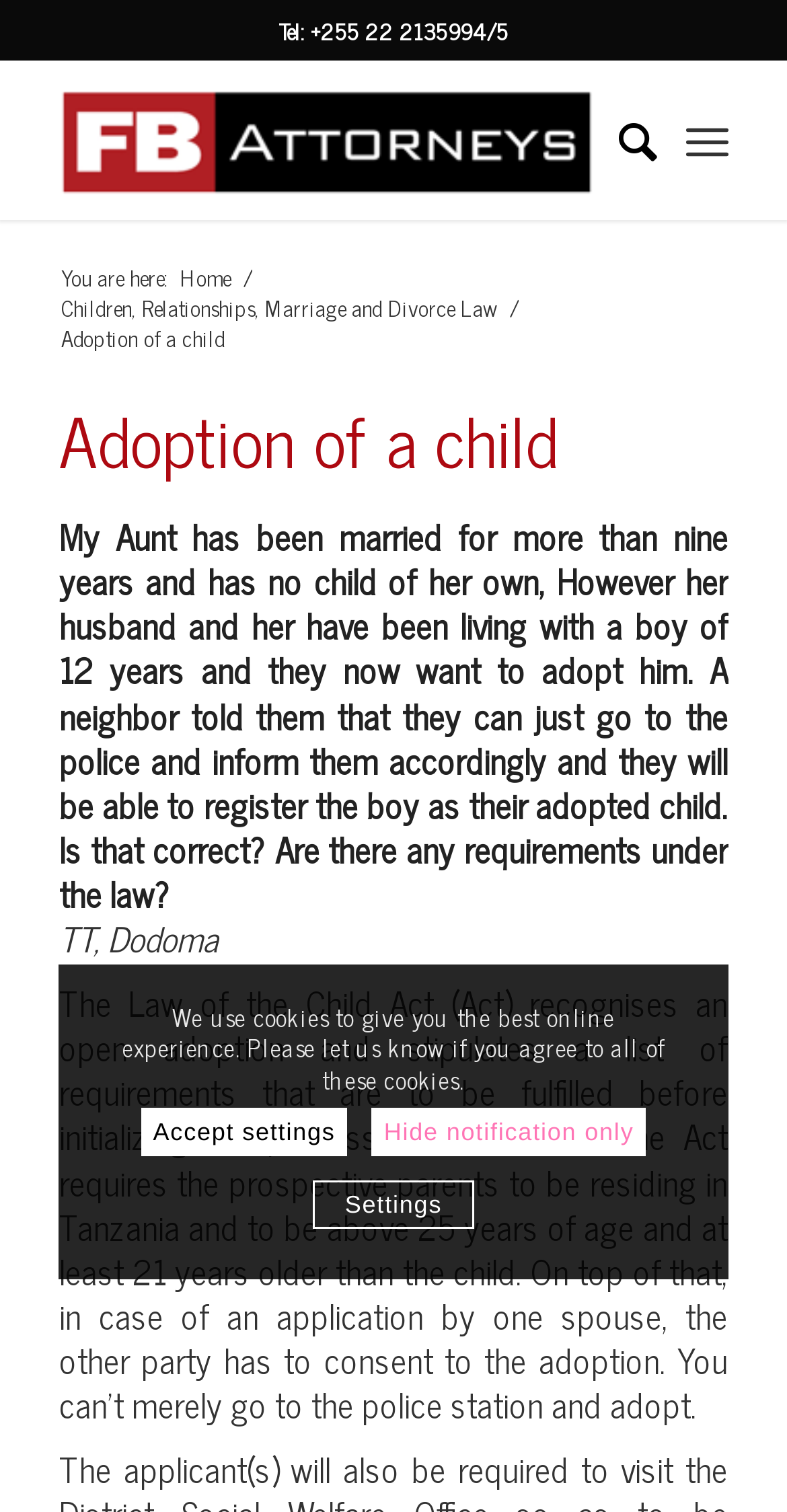Show the bounding box coordinates of the region that should be clicked to follow the instruction: "Learn about Adoption of a child."

[0.075, 0.252, 0.708, 0.327]